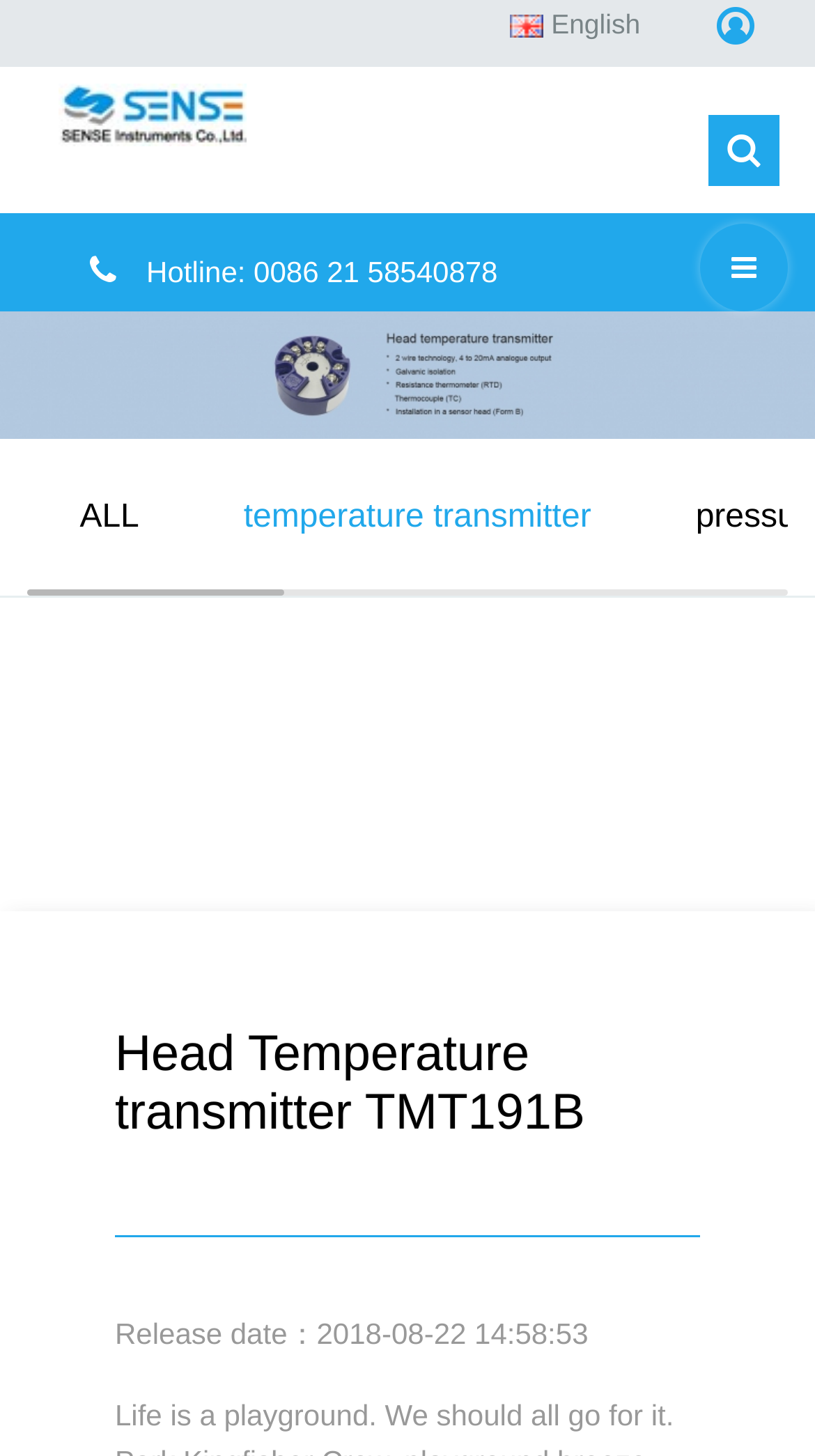What is the product name?
Can you provide an in-depth and detailed response to the question?

The product name can be found in the heading element with the text 'Head Temperature transmitter TMT191B' which is located at the middle of the webpage.